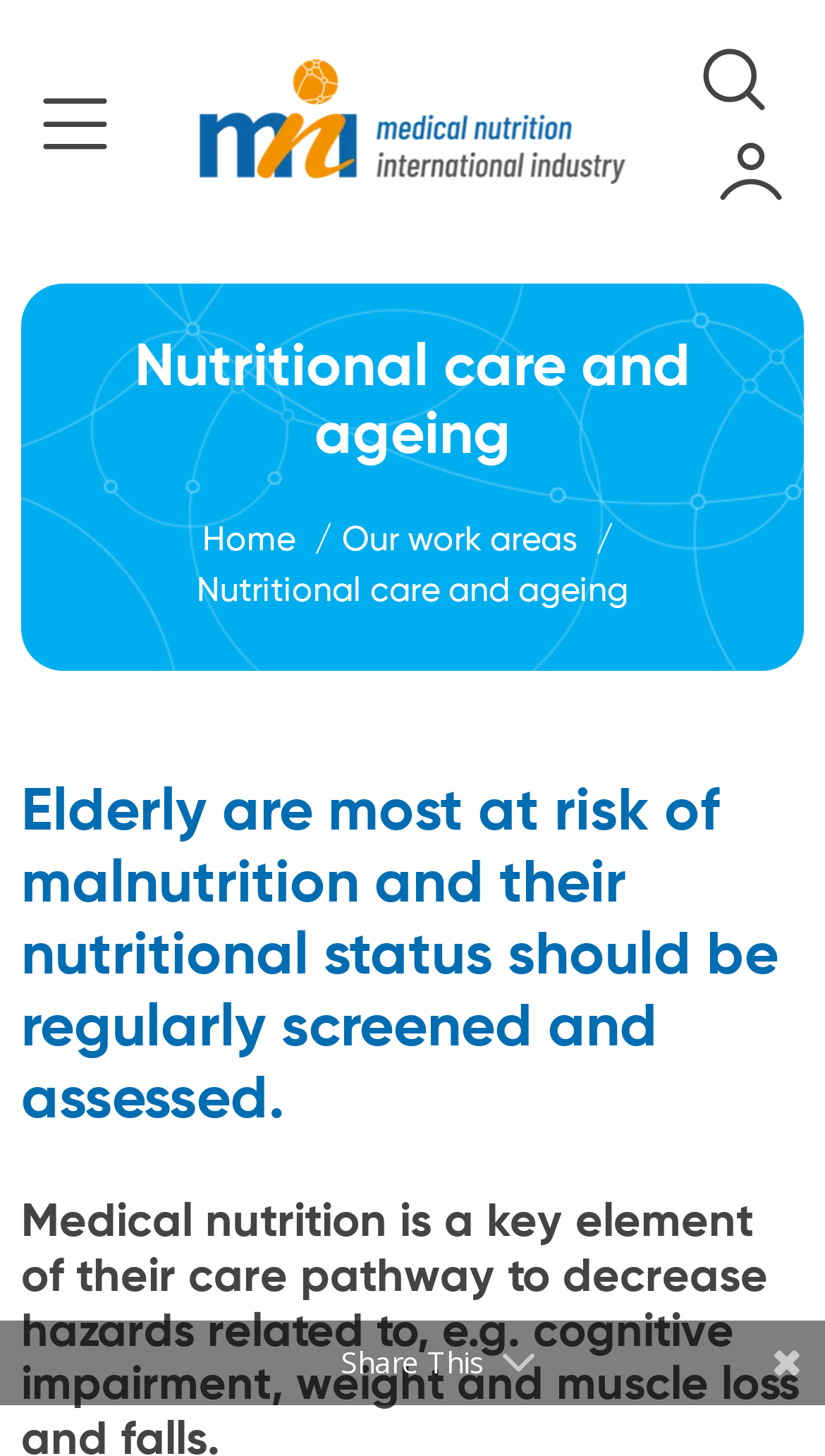Provide a short, one-word or phrase answer to the question below:
How many links are in the breadcrumb navigation?

3